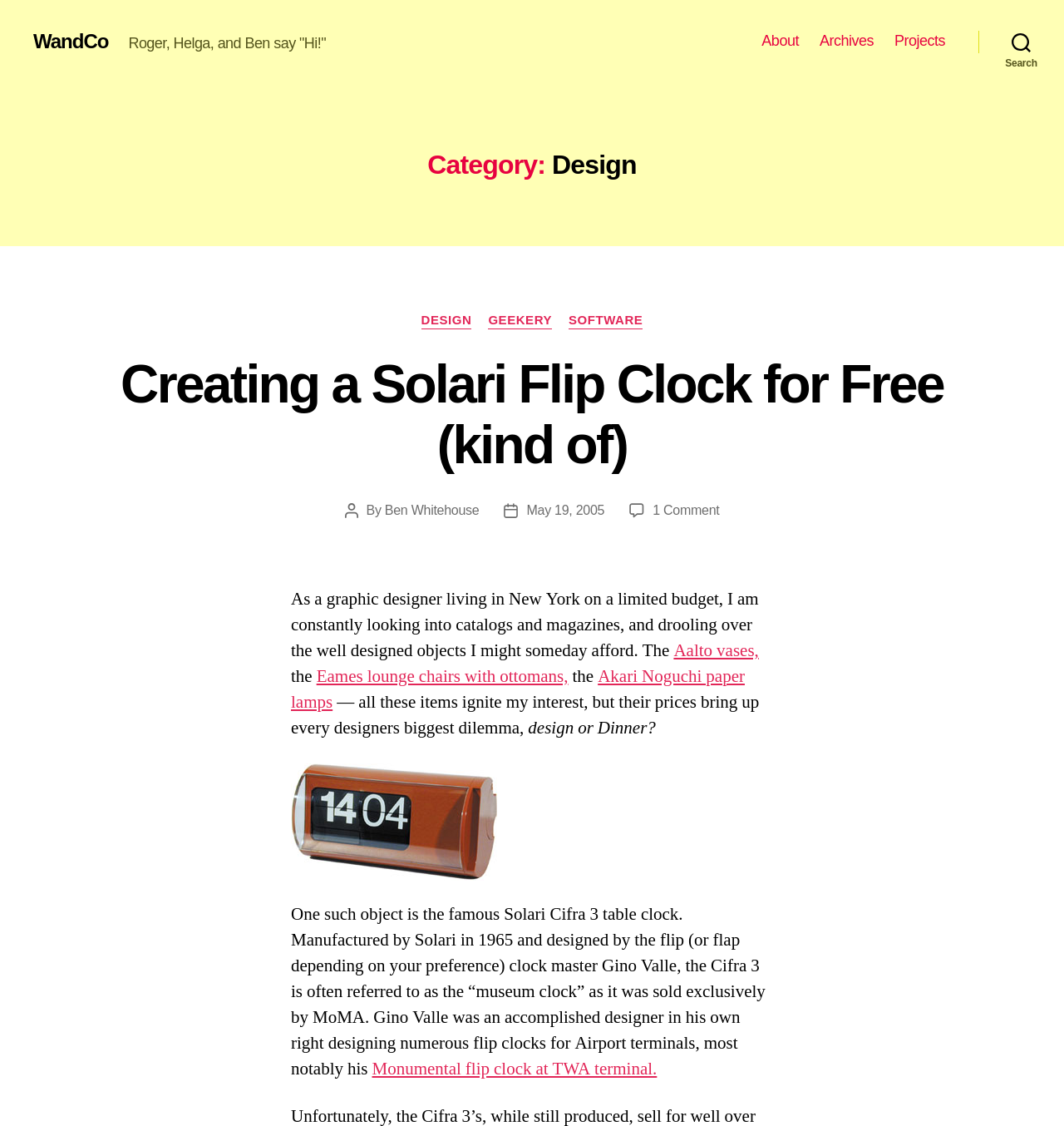Using the details from the image, please elaborate on the following question: What is the category of the current page?

The category of the current page can be found in the header section of the webpage, where it says 'Category: Design' in a heading format.